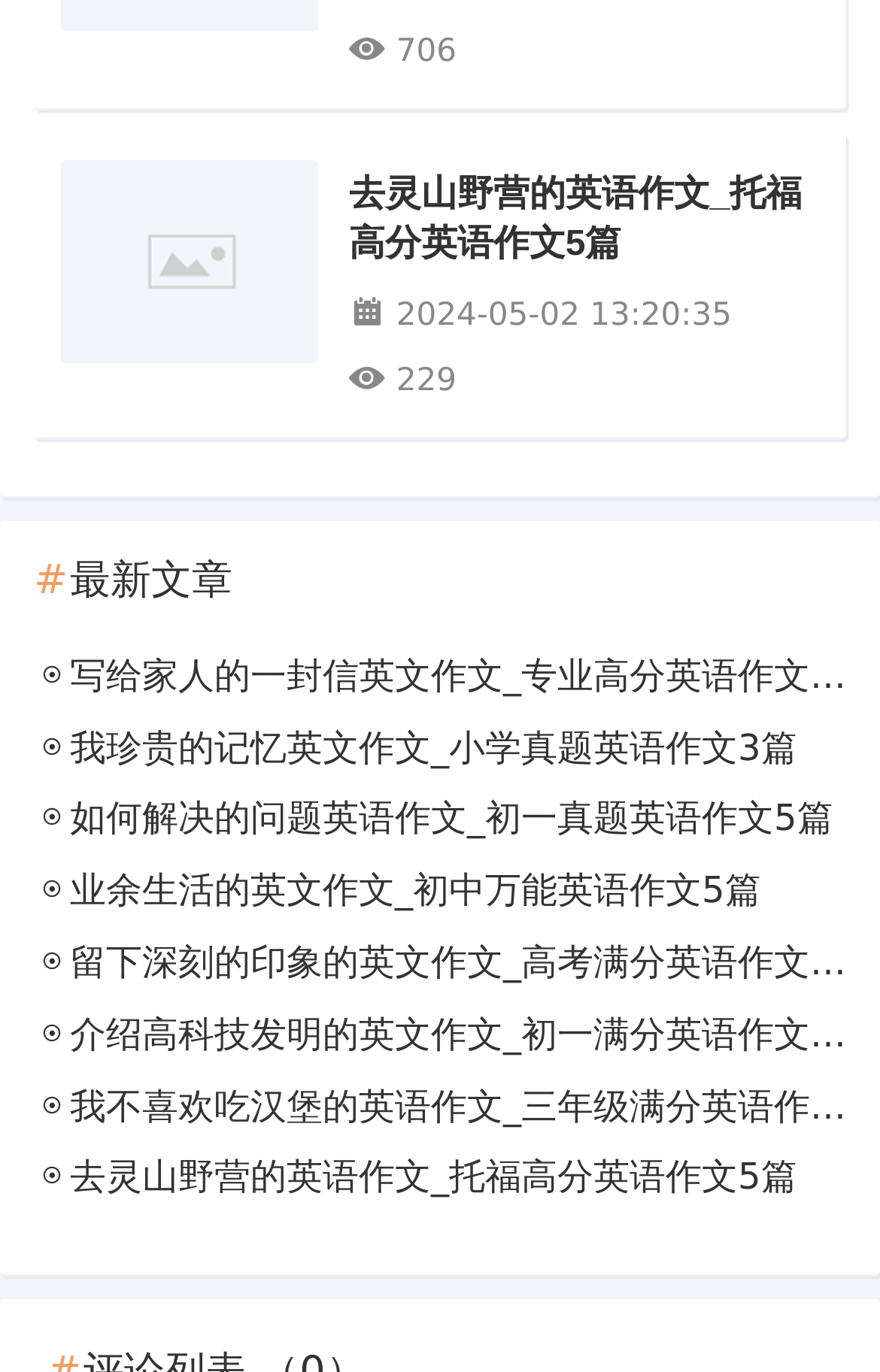Please reply to the following question with a single word or a short phrase:
How many figures are there in the webpage?

1